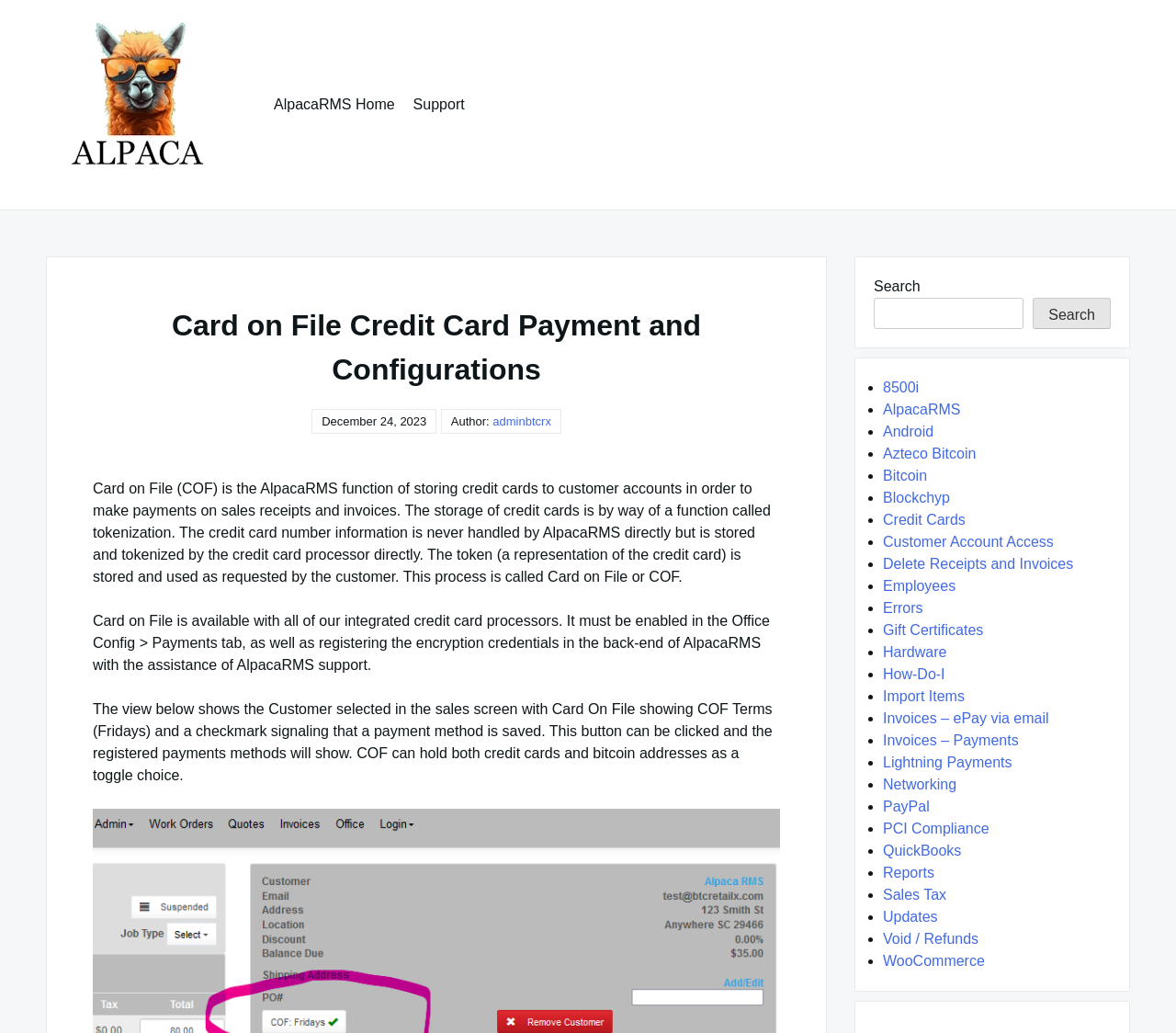Please find the bounding box coordinates of the element that needs to be clicked to perform the following instruction: "Click on adminbtcrx link". The bounding box coordinates should be four float numbers between 0 and 1, represented as [left, top, right, bottom].

[0.419, 0.401, 0.469, 0.415]